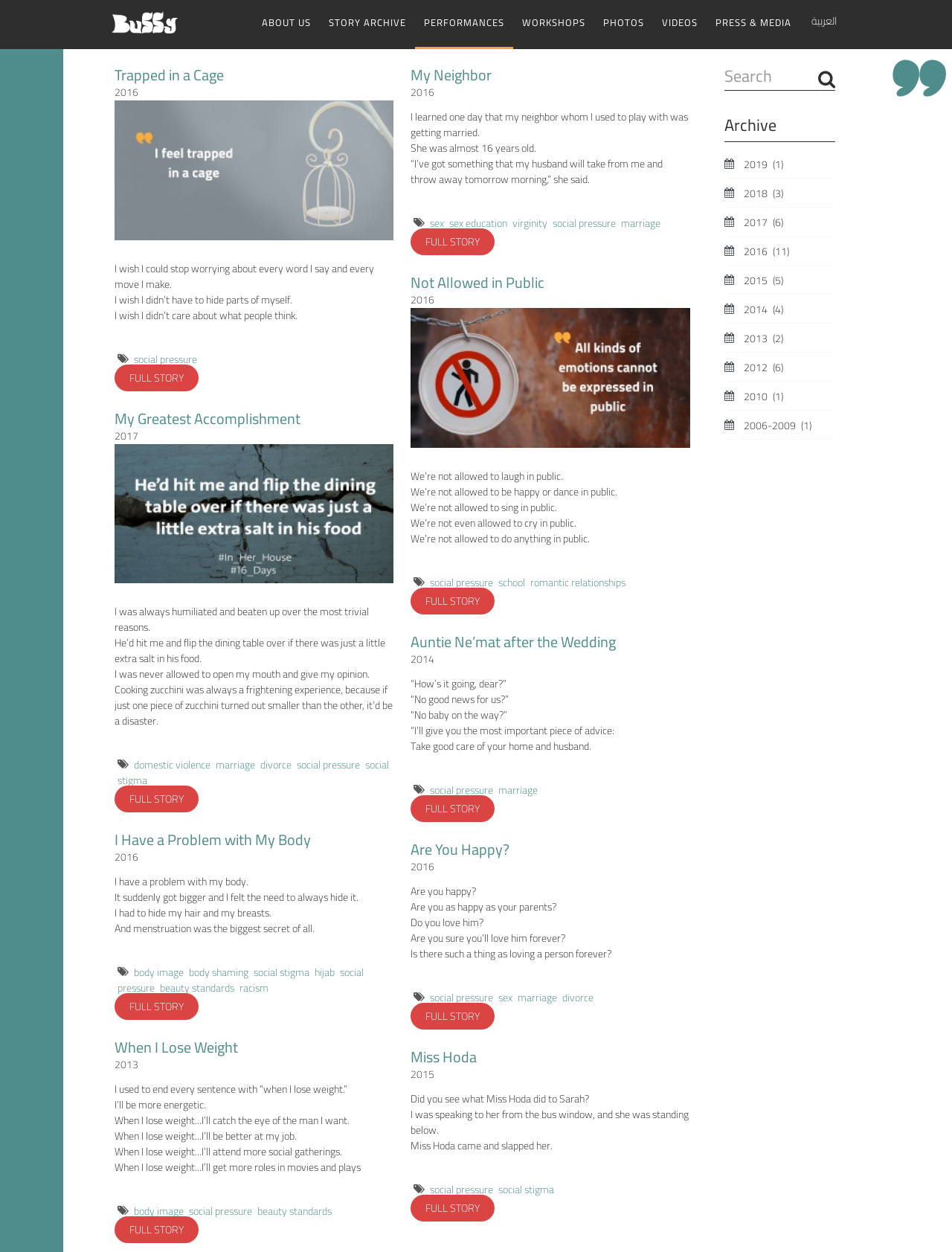Please mark the clickable region by giving the bounding box coordinates needed to complete this instruction: "Click on the 'FULL STORY' link".

[0.12, 0.291, 0.209, 0.312]